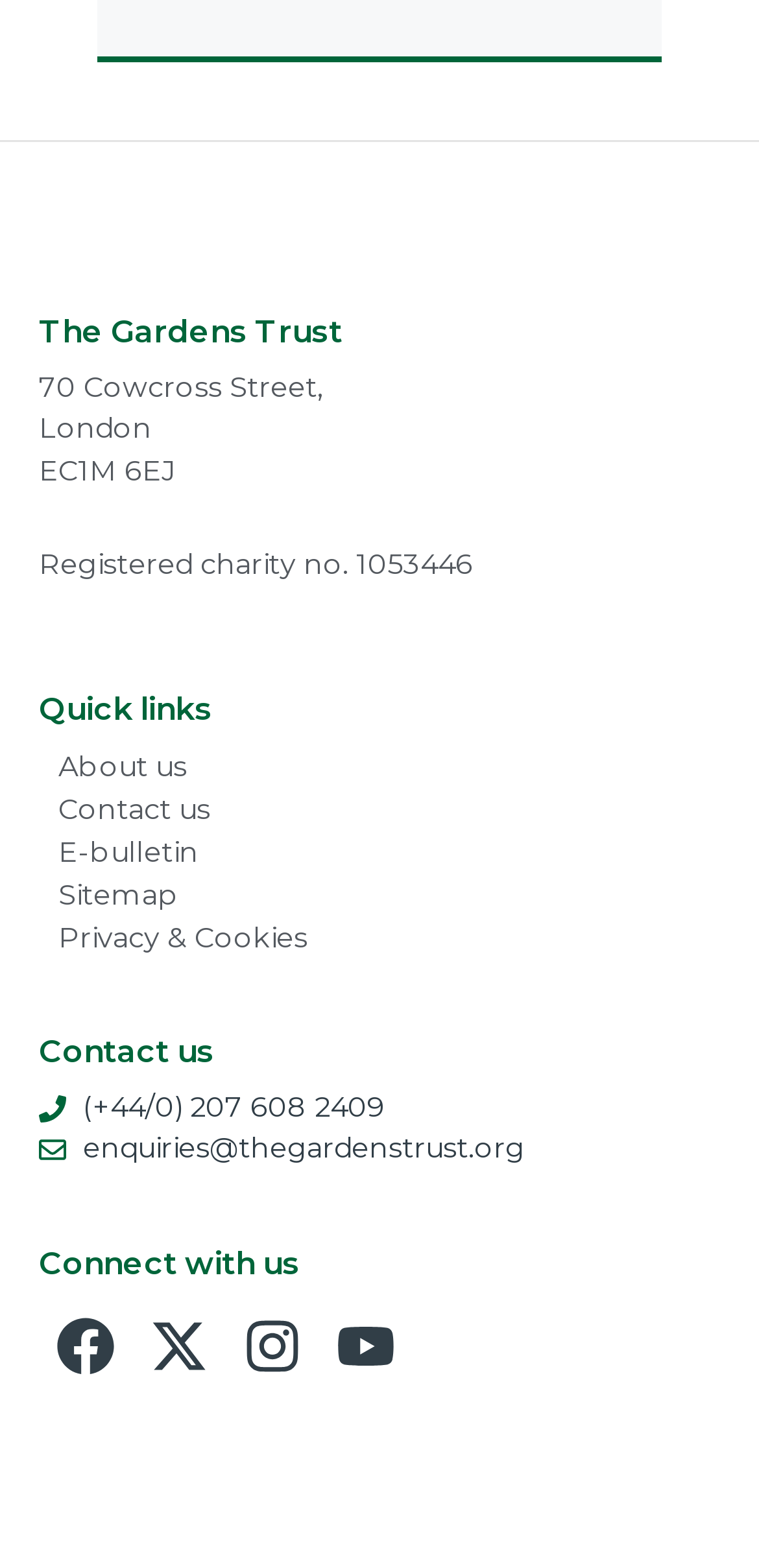Could you determine the bounding box coordinates of the clickable element to complete the instruction: "Contact us via email"? Provide the coordinates as four float numbers between 0 and 1, i.e., [left, top, right, bottom].

[0.051, 0.72, 0.949, 0.747]